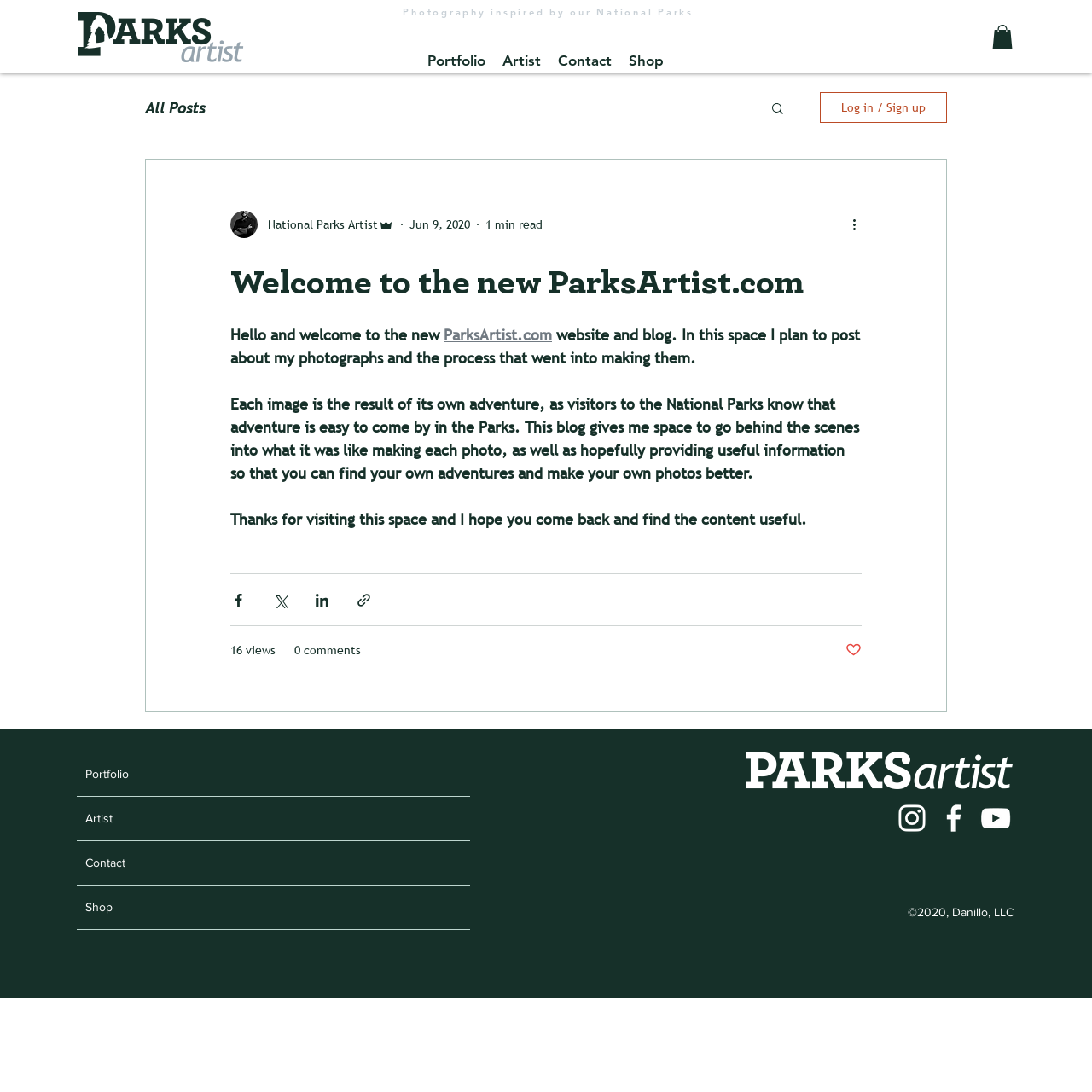What is the copyright information of this website?
Answer the question in as much detail as possible.

In the footer section of the website, I found a static text element with the copyright information '©2020, Danillo, LLC', which indicates that the website is owned by Danillo, LLC and copyrighted in 2020.